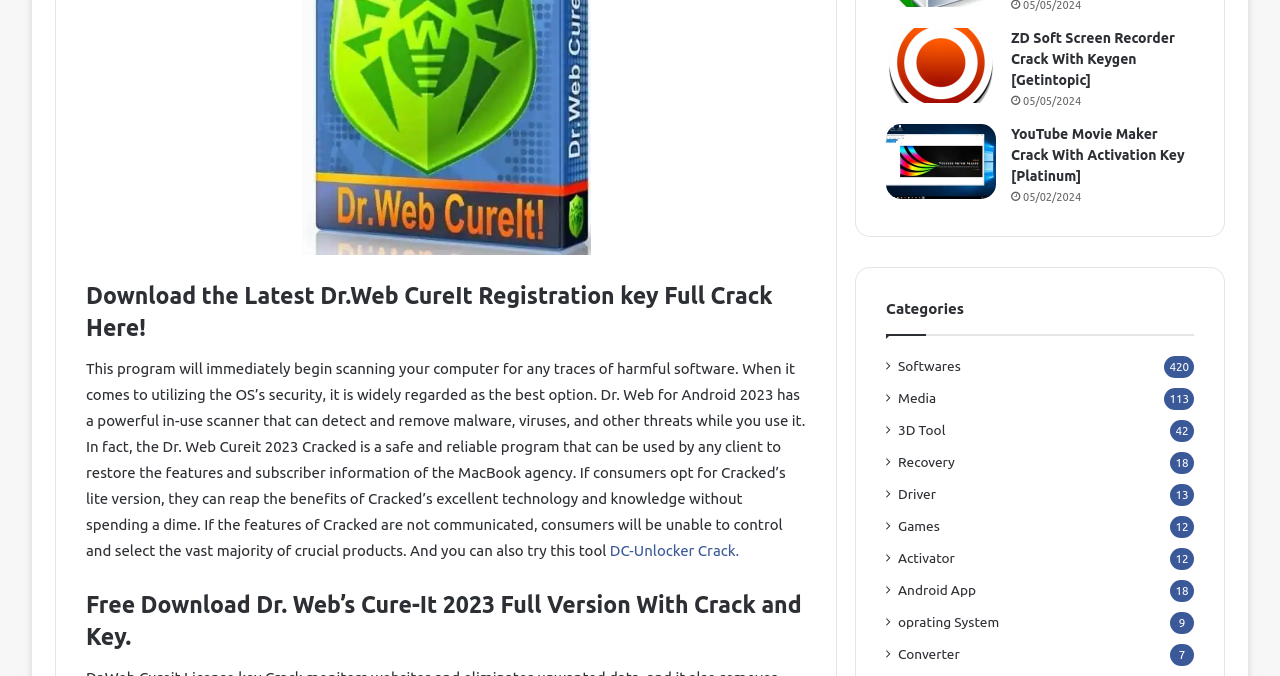Locate the UI element described by Activator in the provided webpage screenshot. Return the bounding box coordinates in the format (top-left x, top-left y, bottom-right x, bottom-right y), ensuring all values are between 0 and 1.

[0.702, 0.811, 0.746, 0.842]